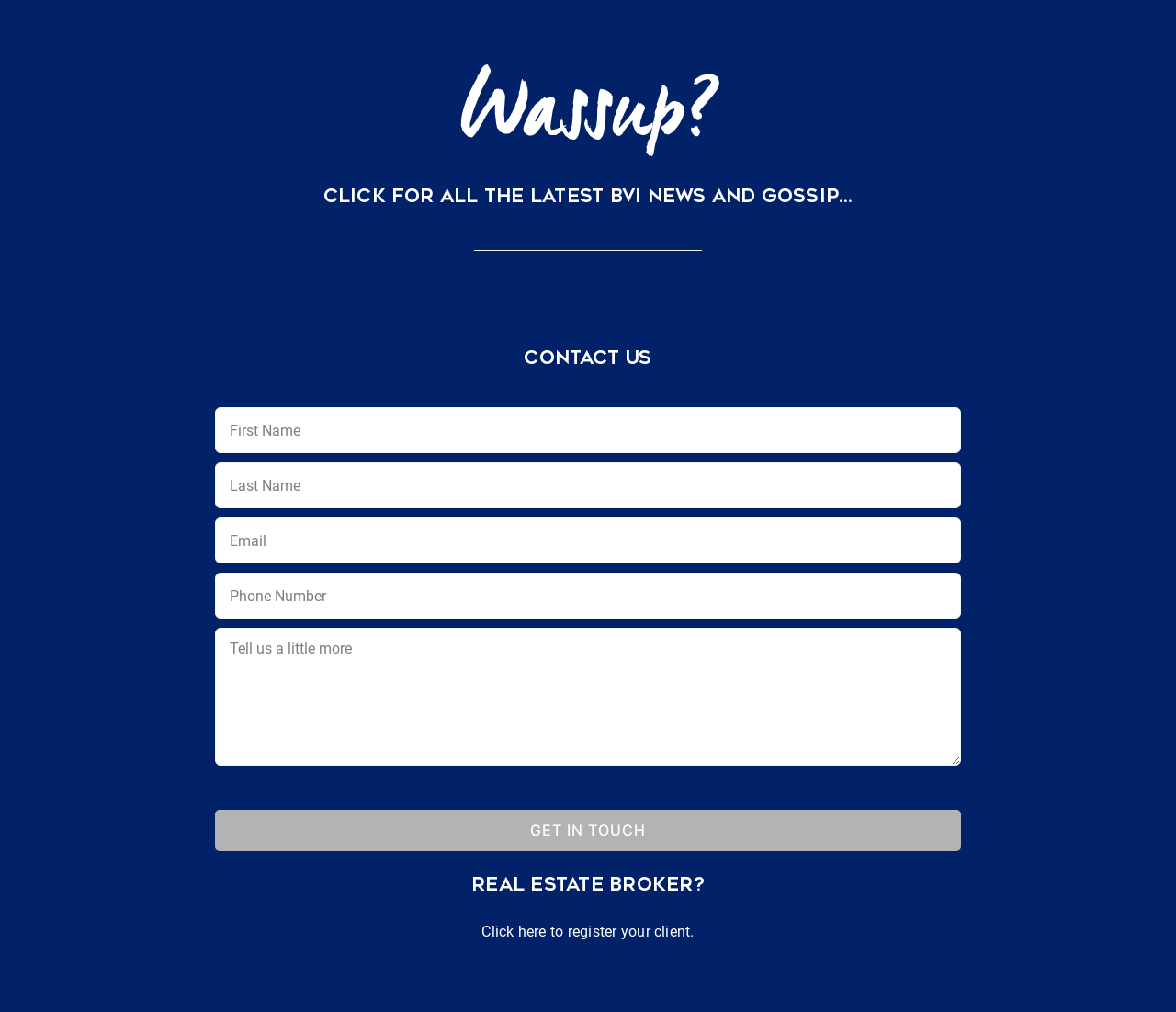Find and indicate the bounding box coordinates of the region you should select to follow the given instruction: "Get in touch".

[0.183, 0.8, 0.817, 0.841]